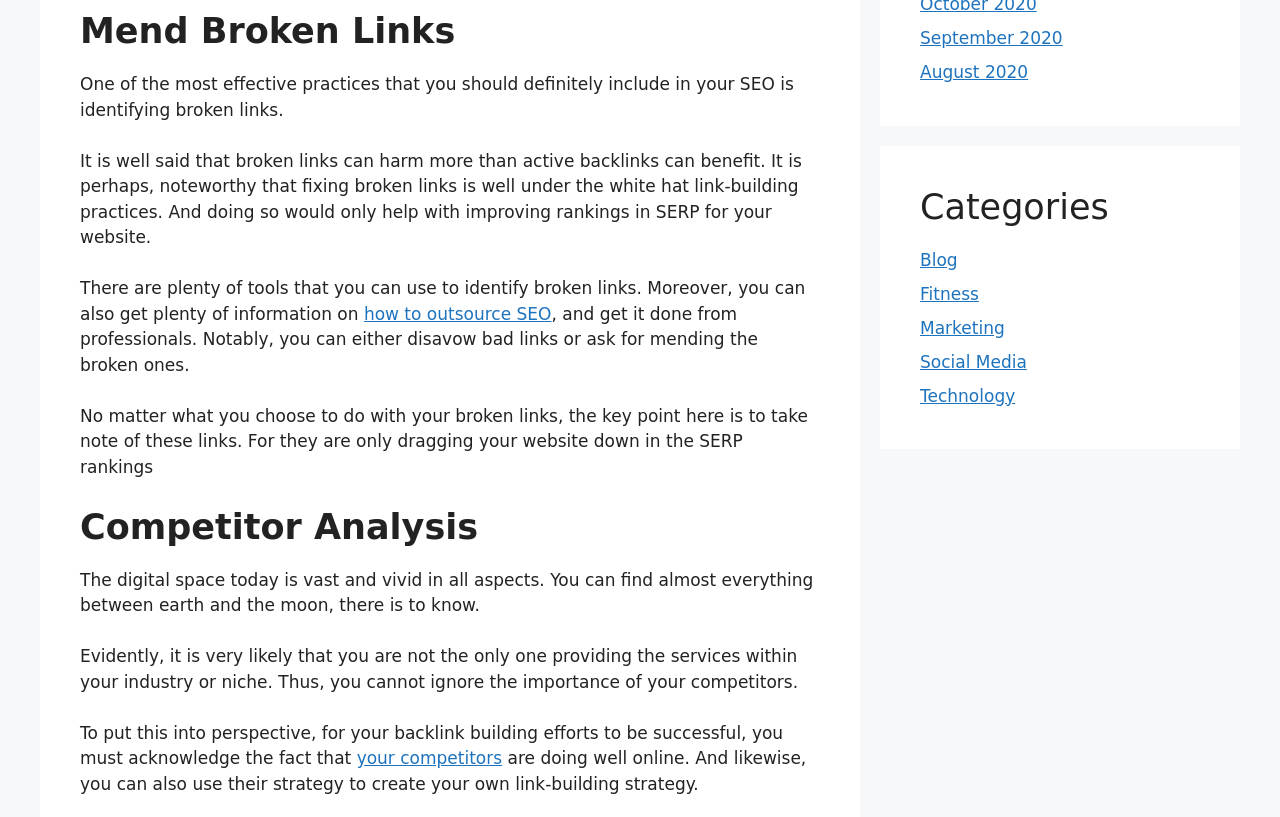Locate the bounding box of the UI element based on this description: "September 2020". Provide four float numbers between 0 and 1 as [left, top, right, bottom].

[0.719, 0.034, 0.83, 0.059]